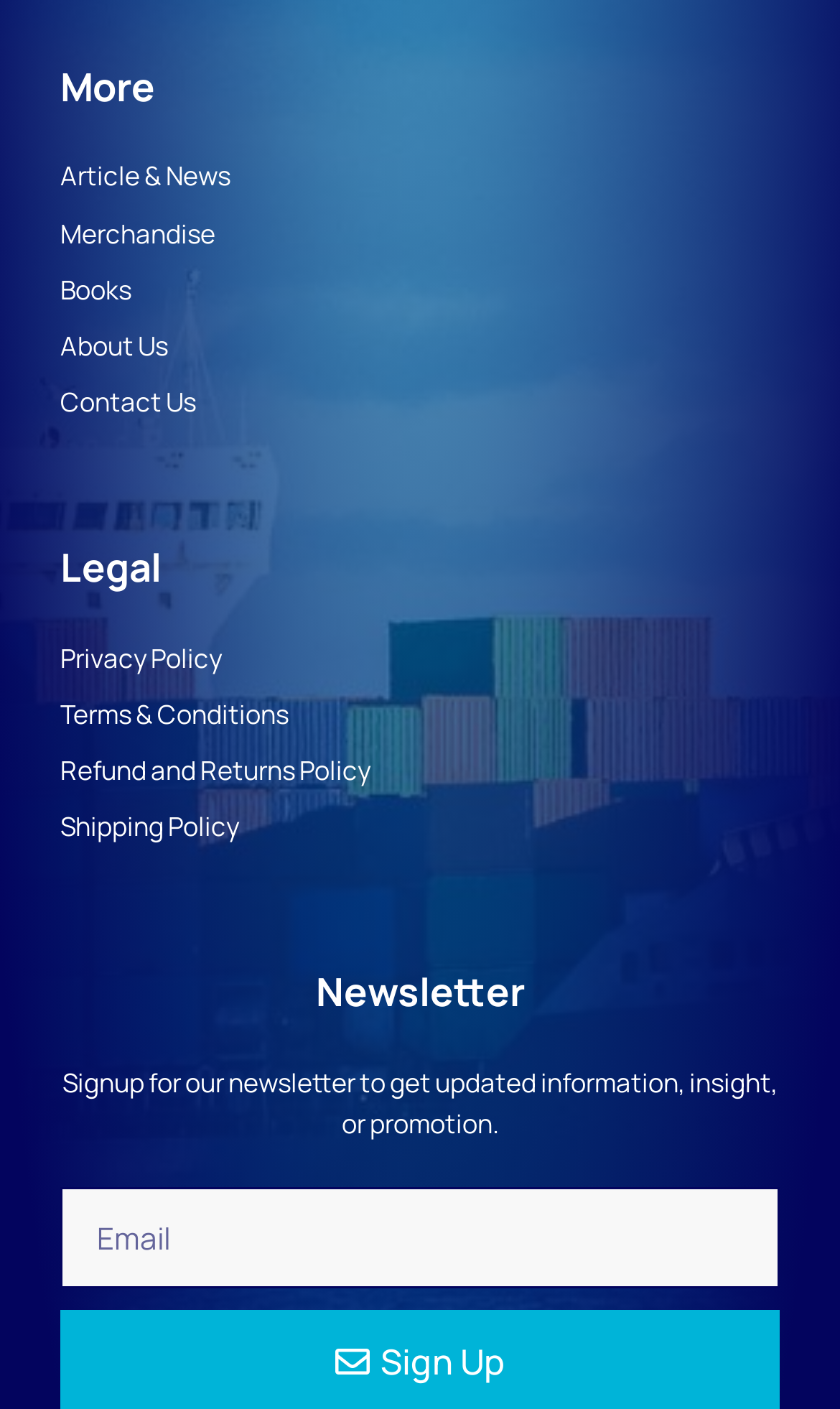Highlight the bounding box coordinates of the element you need to click to perform the following instruction: "Click on Privacy Policy."

[0.072, 0.452, 0.928, 0.482]